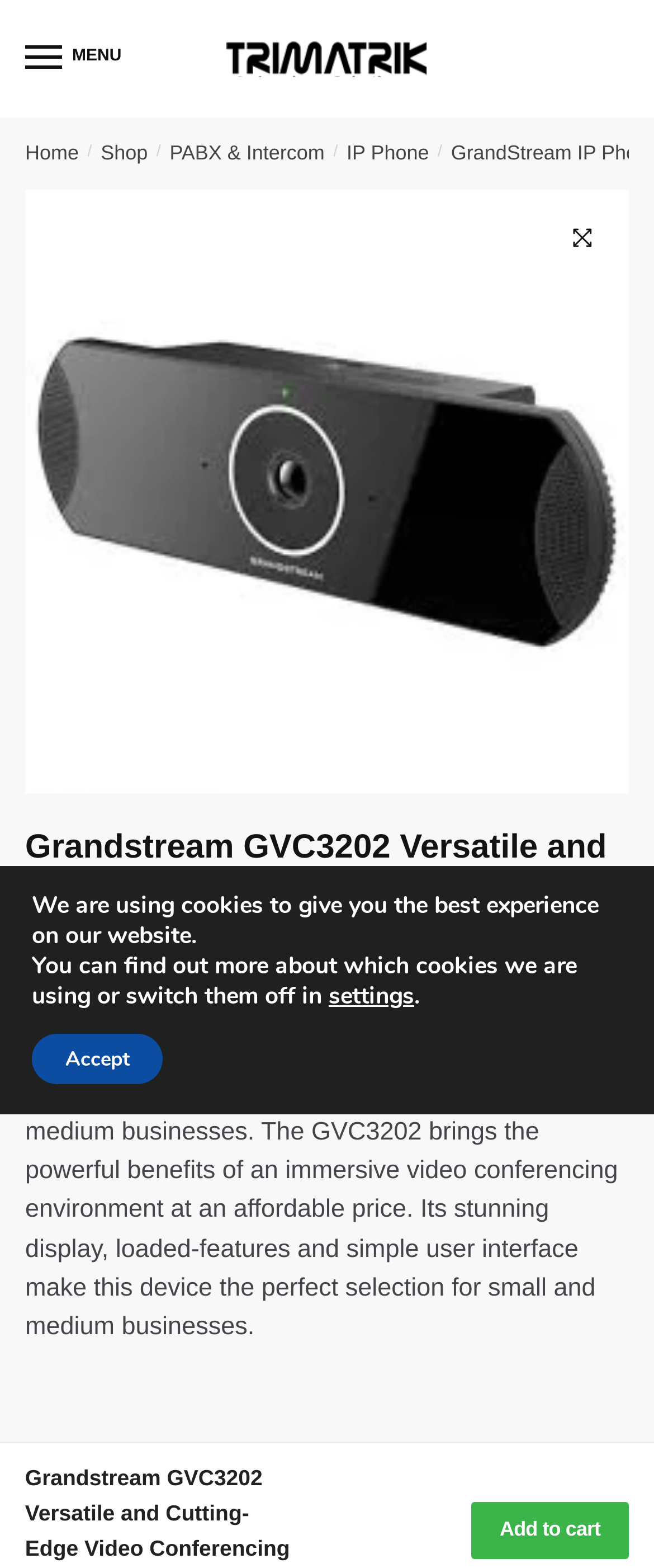Describe all the significant parts and information present on the webpage.

The webpage is about the Grandstream GVC3202, a video conferencing solution for small and medium businesses. At the top left corner, there is a menu button labeled "Menu" with a dropdown list. Next to it, there is a link to the website's homepage, "TRIMATRIK Infotech BD", accompanied by the company's logo. 

Below the menu button, there is a breadcrumb navigation bar with links to "Home", "Shop", "PABX & Intercom", "IP Phone", and a search icon. The current page is highlighted as "Grandstream GVC3202 Bangladesh". 

The main content of the page is divided into two sections. The top section has a heading that reads "Grandstream GVC3202 Versatile and Cutting-Edge Video Conferencing Solution" and an image of the product. 

The bottom section has a detailed description of the product, stating that it provides an immersive video conferencing environment at an affordable price, with features like a stunning display, loaded features, and a simple user interface. There is also a call-to-action link to contact the seller at "01785-777722". 

On the right side of the bottom section, there is an "Add to cart" button. At the bottom of the page, there is a GDPR cookie banner with a message about the website's use of cookies, a settings button, and an "Accept" button.